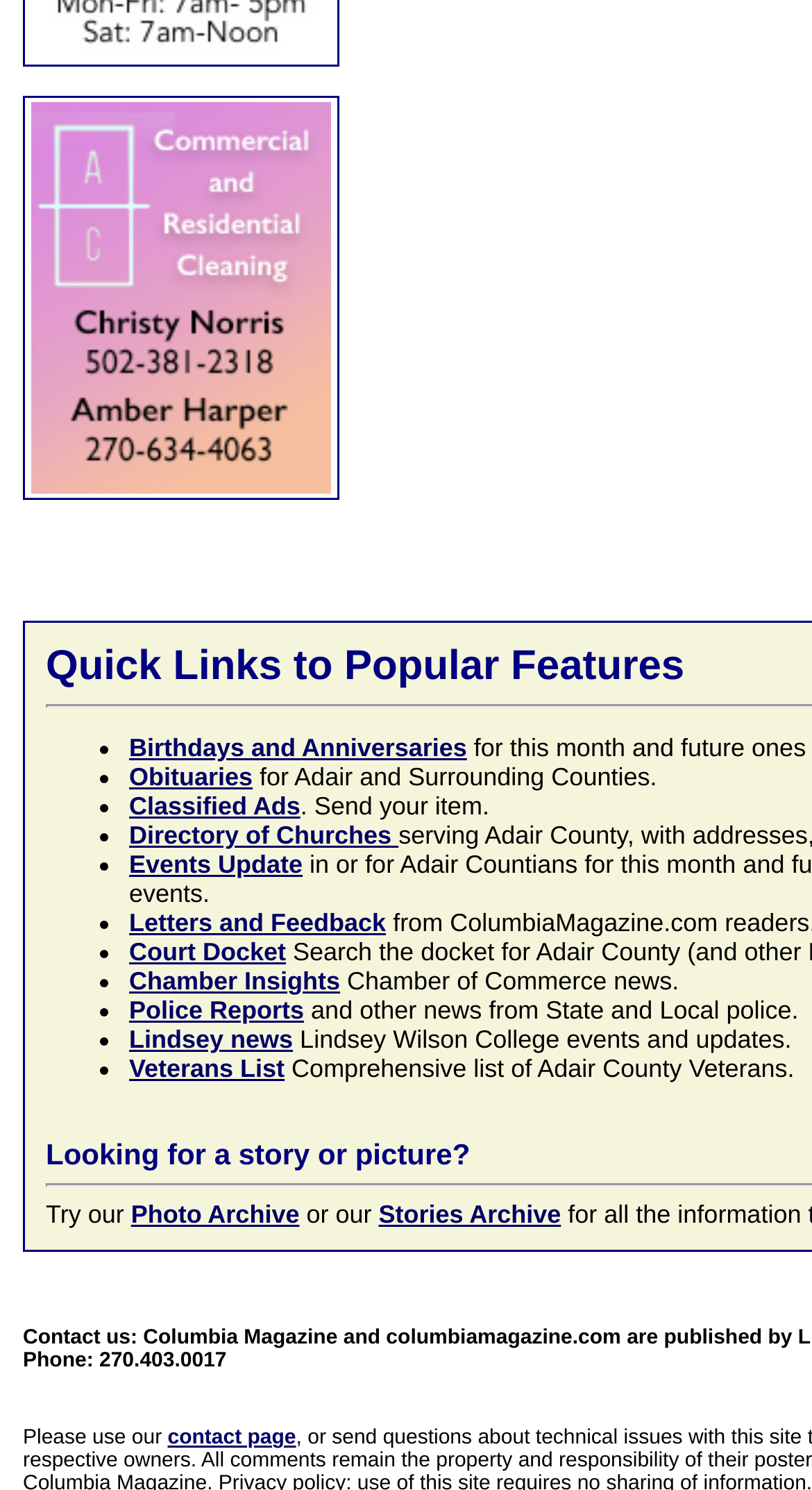Could you specify the bounding box coordinates for the clickable section to complete the following instruction: "Check the photo archive"?

[0.161, 0.805, 0.369, 0.825]